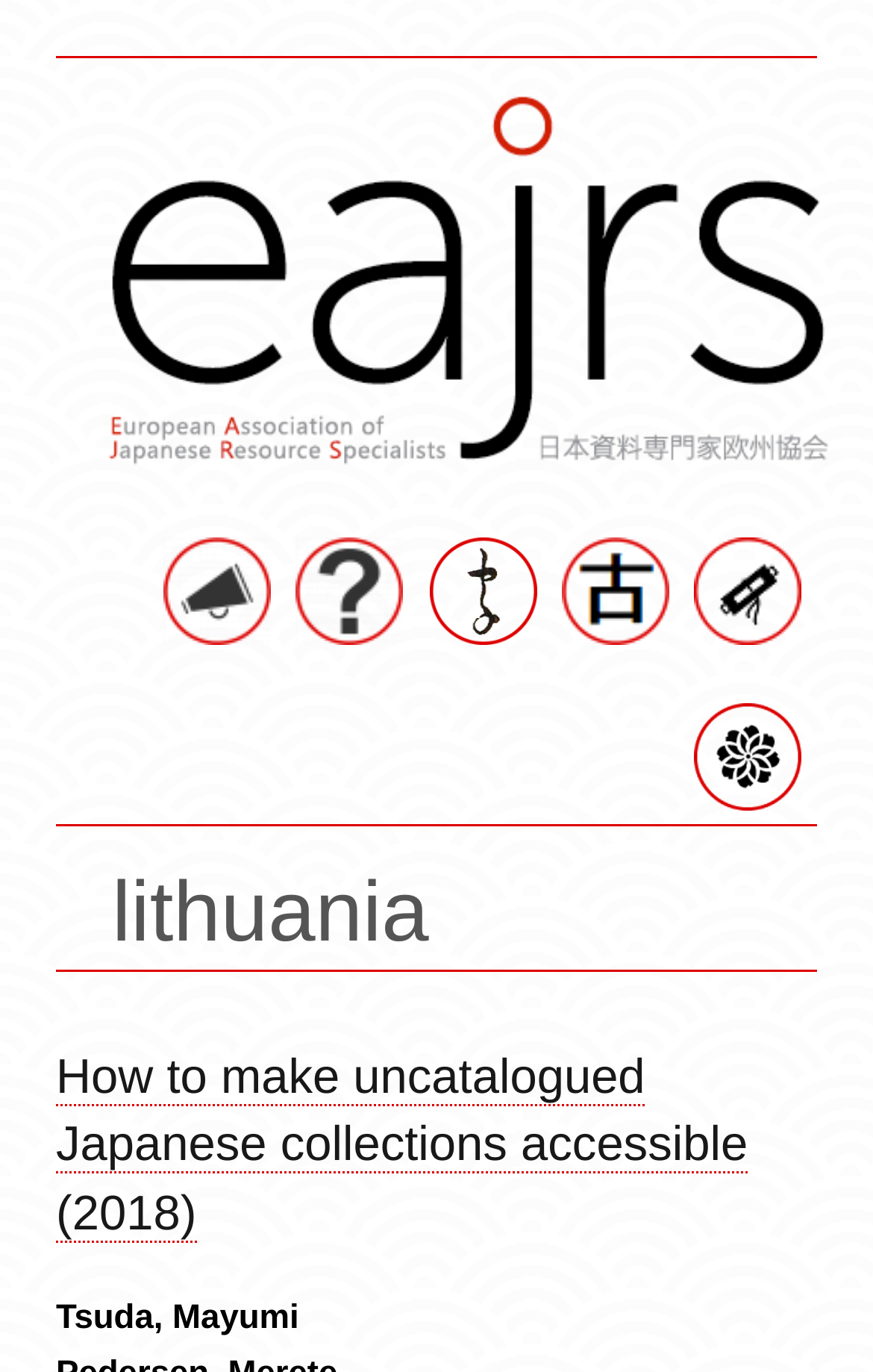Describe all the significant parts and information present on the webpage.

The webpage is about the European Association of Japanese Resource Specialists, specifically focusing on Lithuania. At the top-left corner, there is a link to "Skip to main content". Above this link, there is a banner that spans the entire width of the page, containing a large image that takes up most of the banner's space. 

Below the banner, there are five links with accompanying images, arranged horizontally and centered on the page. These links are evenly spaced and take up about half of the page's width. 

Further down, there is a large heading that reads "lithuania" in bold font, taking up about two-thirds of the page's width. Below this heading, there is a subheading that reads "How to make uncatalogued Japanese collections accessible (2018)", which is also a link. This subheading is followed by a text that reads "Tsuda, Mayumi".